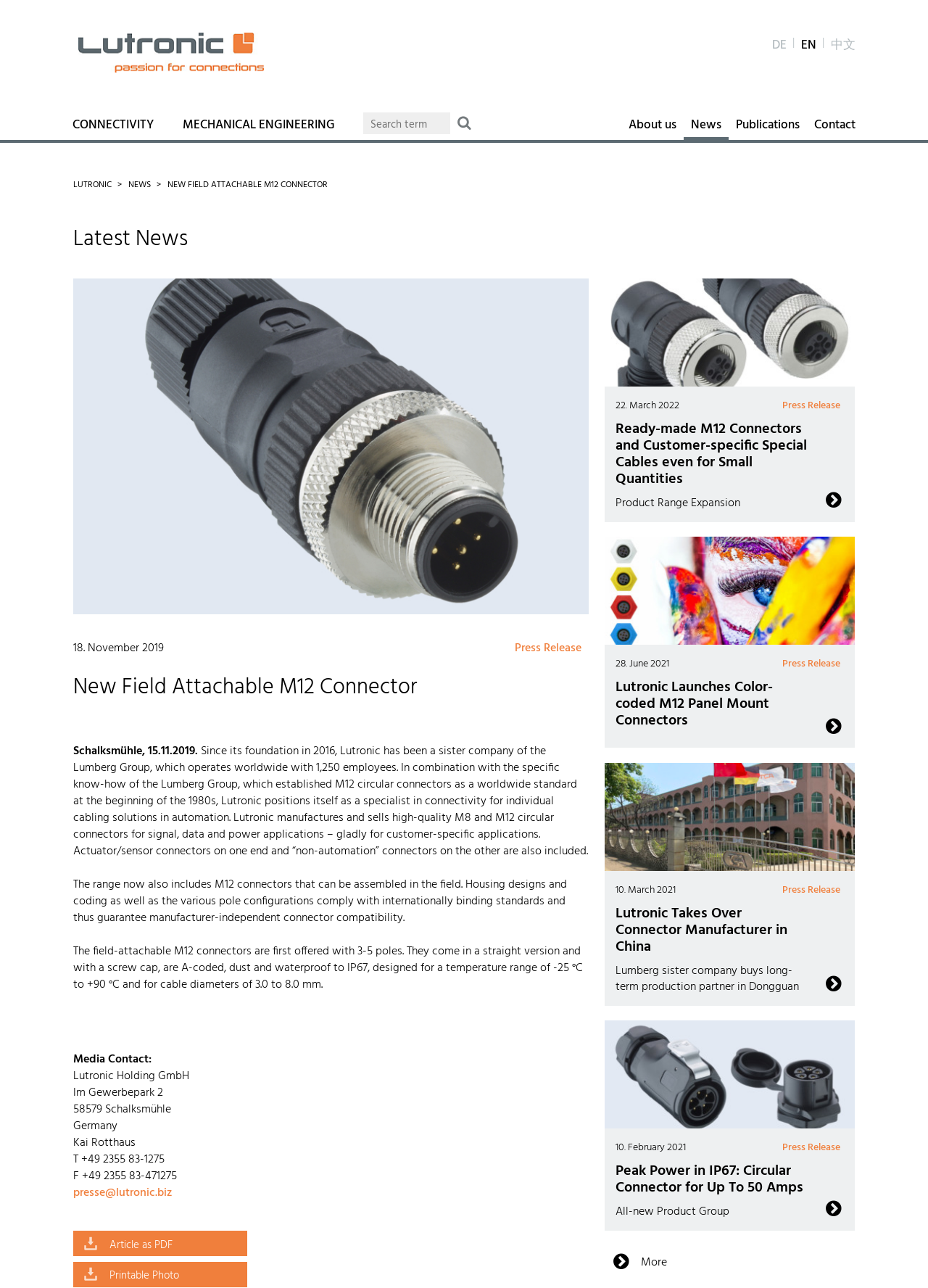Identify and provide the bounding box for the element described by: "About us".

[0.669, 0.084, 0.737, 0.106]